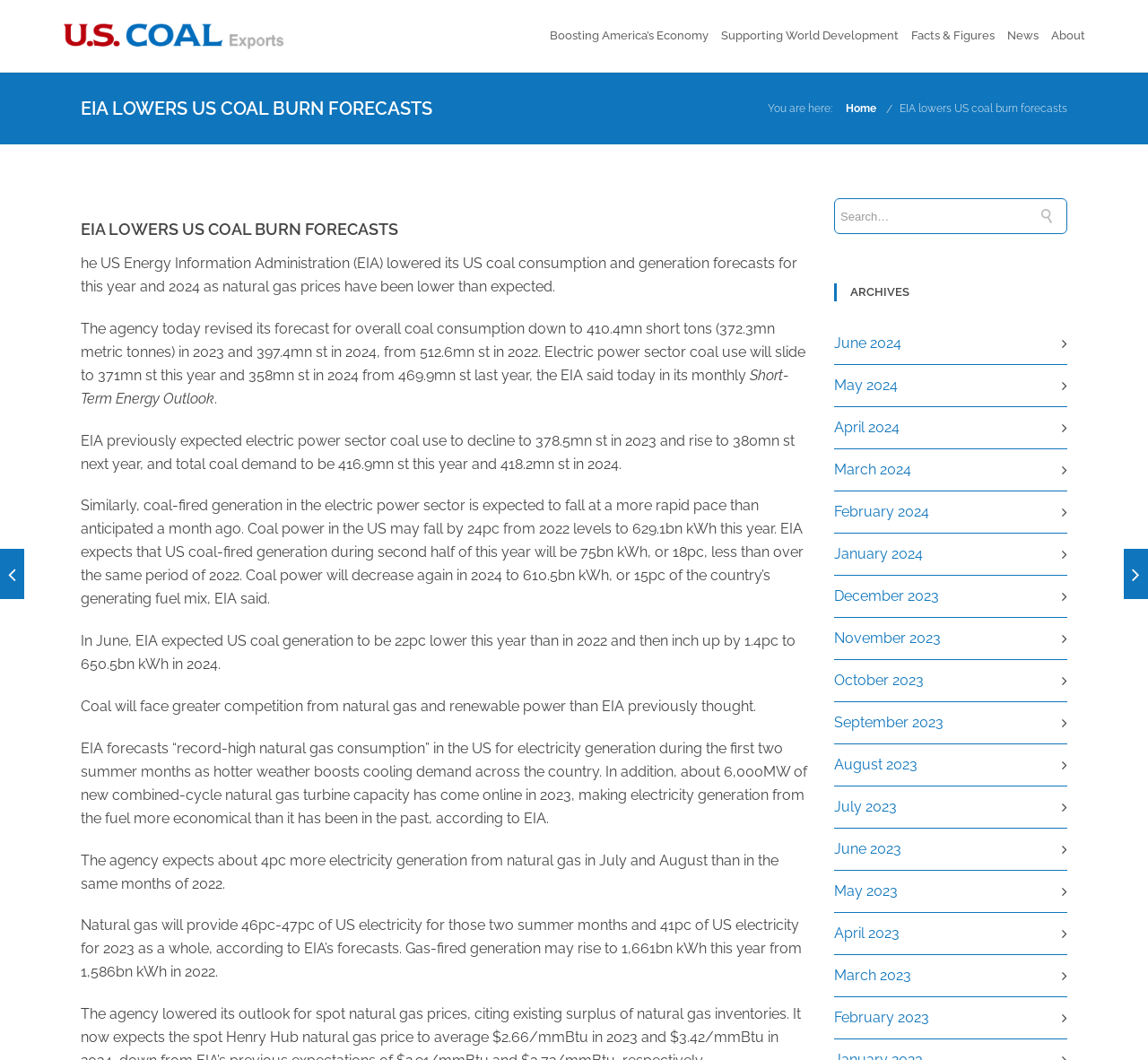Identify the bounding box coordinates of the section to be clicked to complete the task described by the following instruction: "Check archives". The coordinates should be four float numbers between 0 and 1, formatted as [left, top, right, bottom].

[0.727, 0.267, 0.944, 0.284]